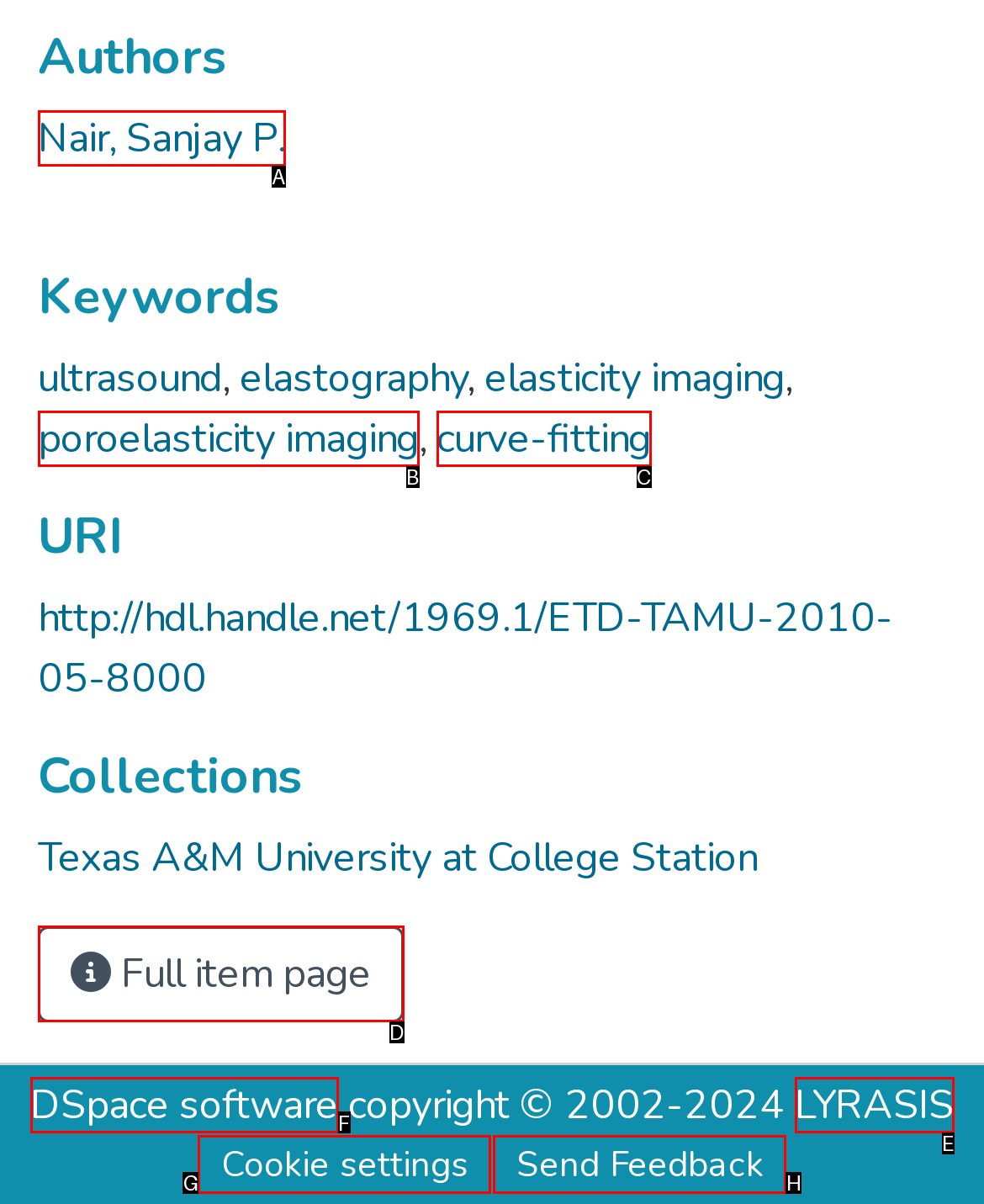Identify the correct UI element to click to follow this instruction: View DSpace software
Respond with the letter of the appropriate choice from the displayed options.

F